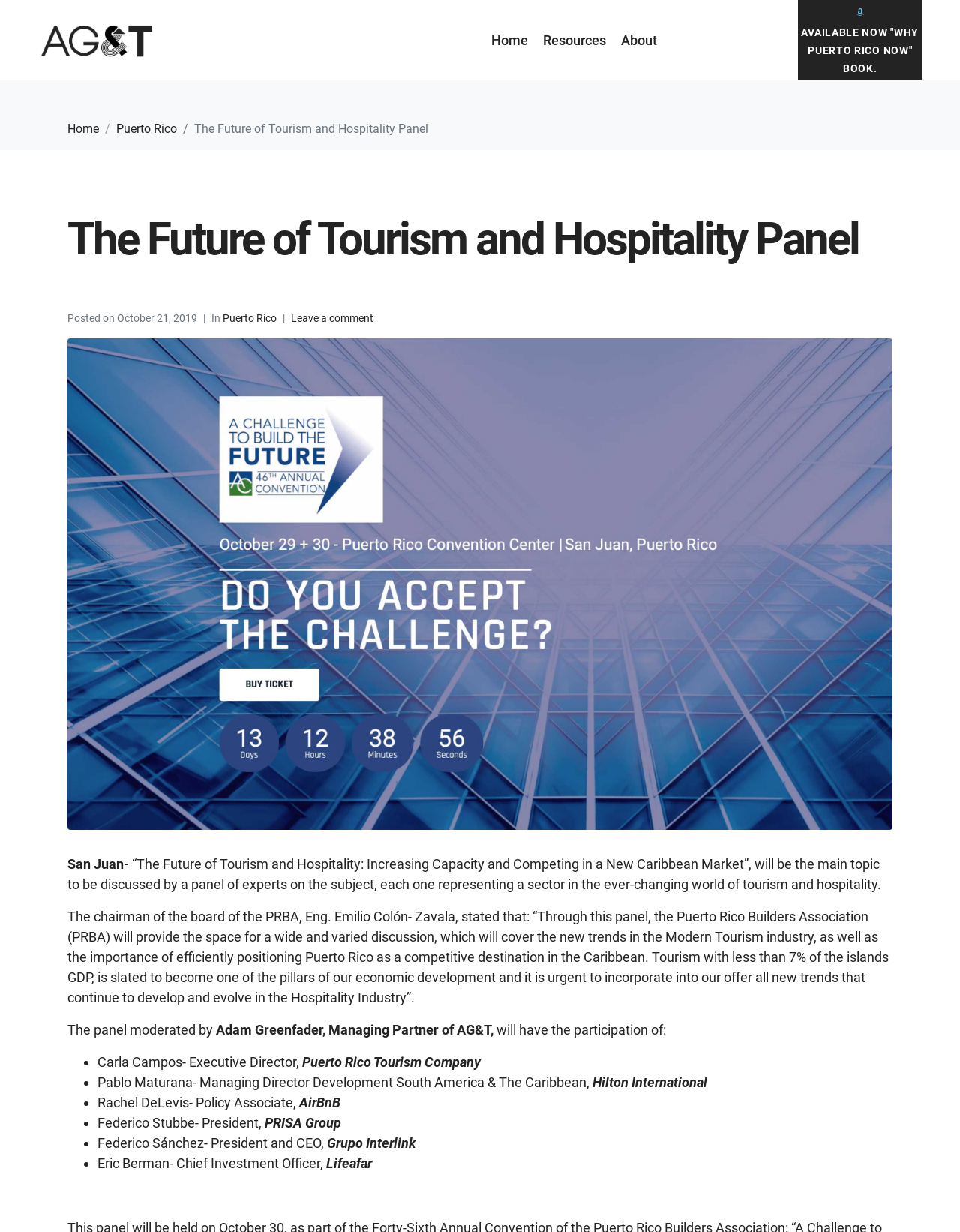Answer succinctly with a single word or phrase:
Who is the moderator of the panel?

Adam Greenfader